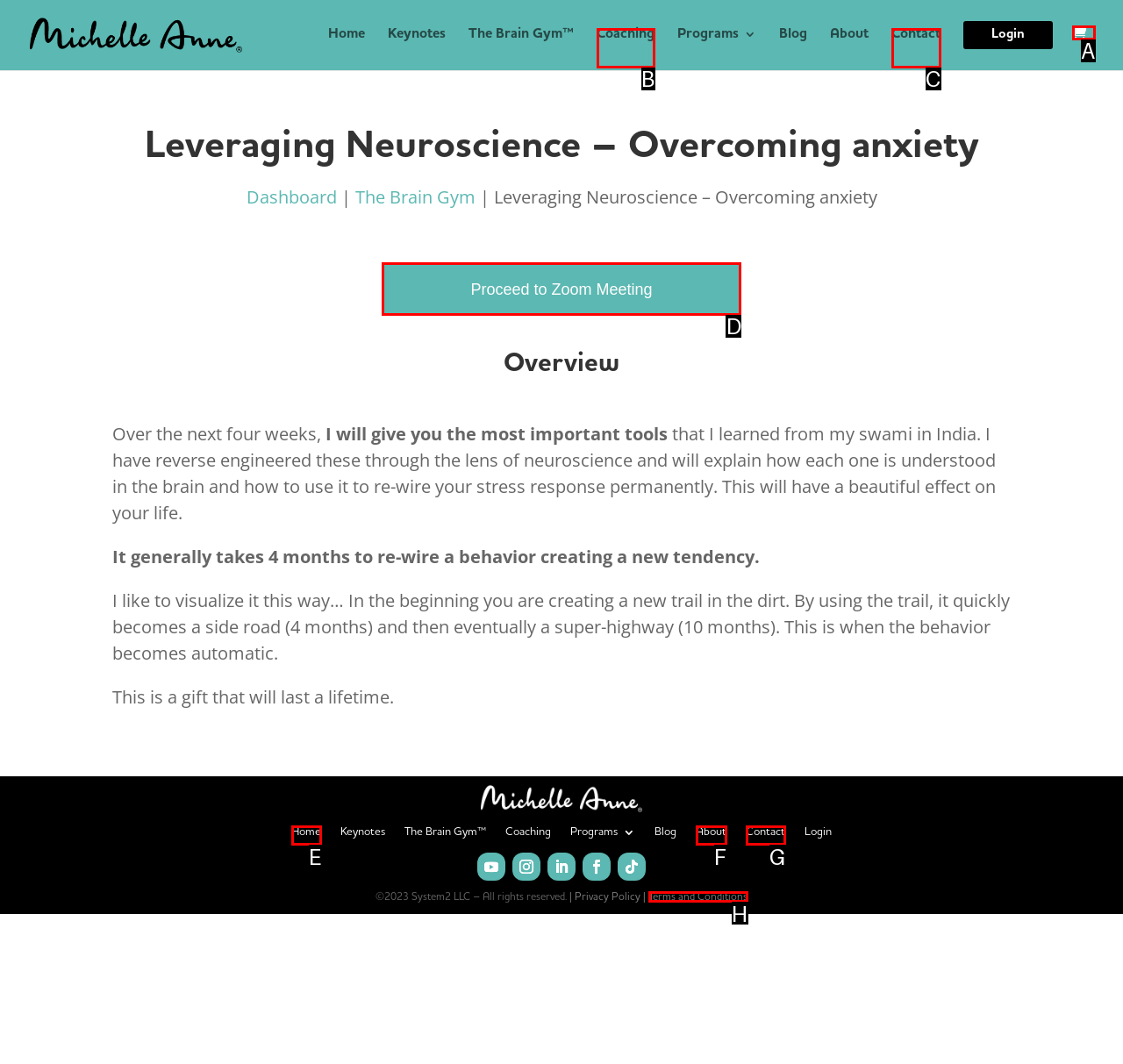To complete the task: Proceed to Zoom Meeting, which option should I click? Answer with the appropriate letter from the provided choices.

D